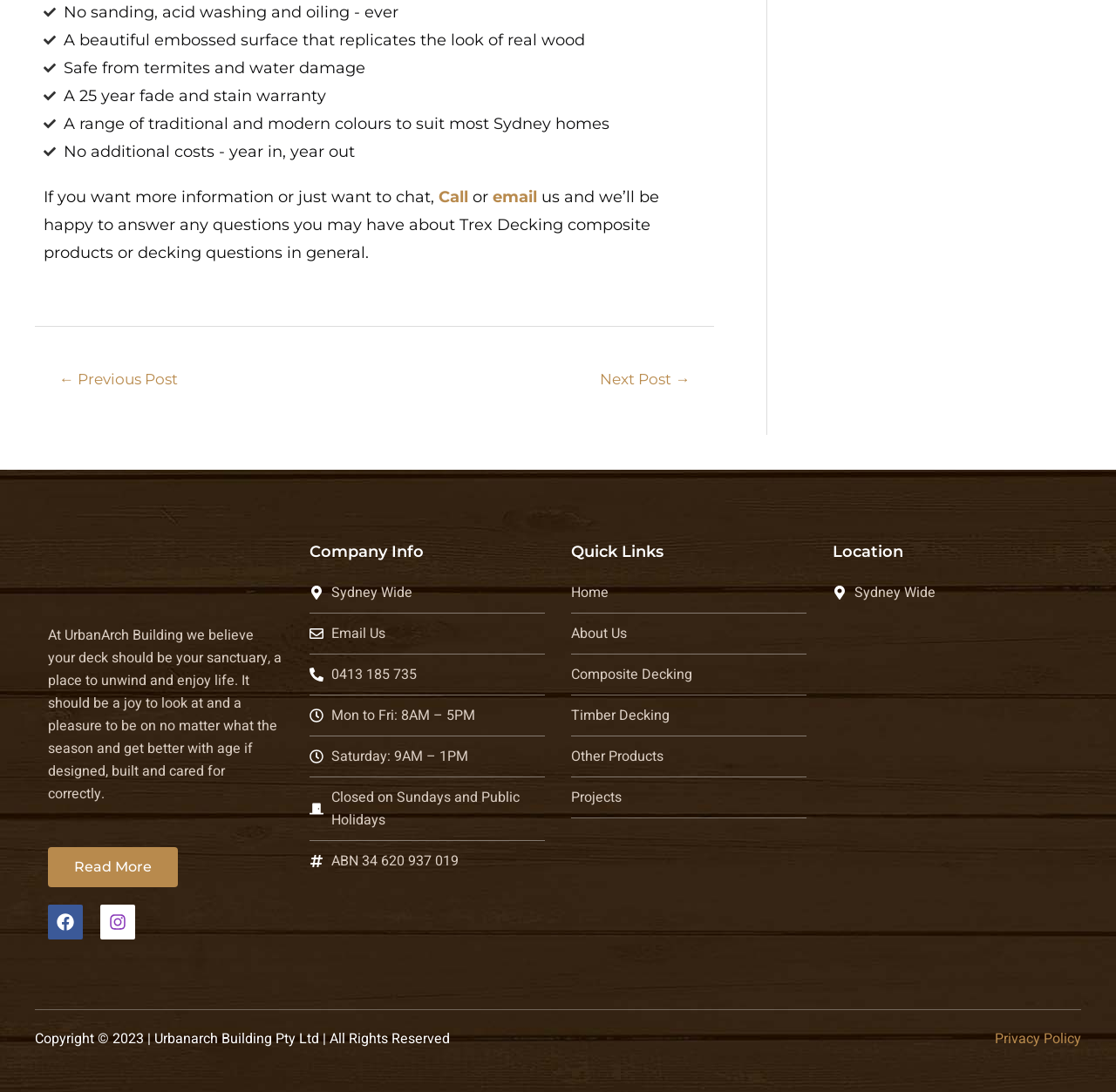Could you specify the bounding box coordinates for the clickable section to complete the following instruction: "Read more about Trex Decking composite products"?

[0.043, 0.776, 0.159, 0.812]